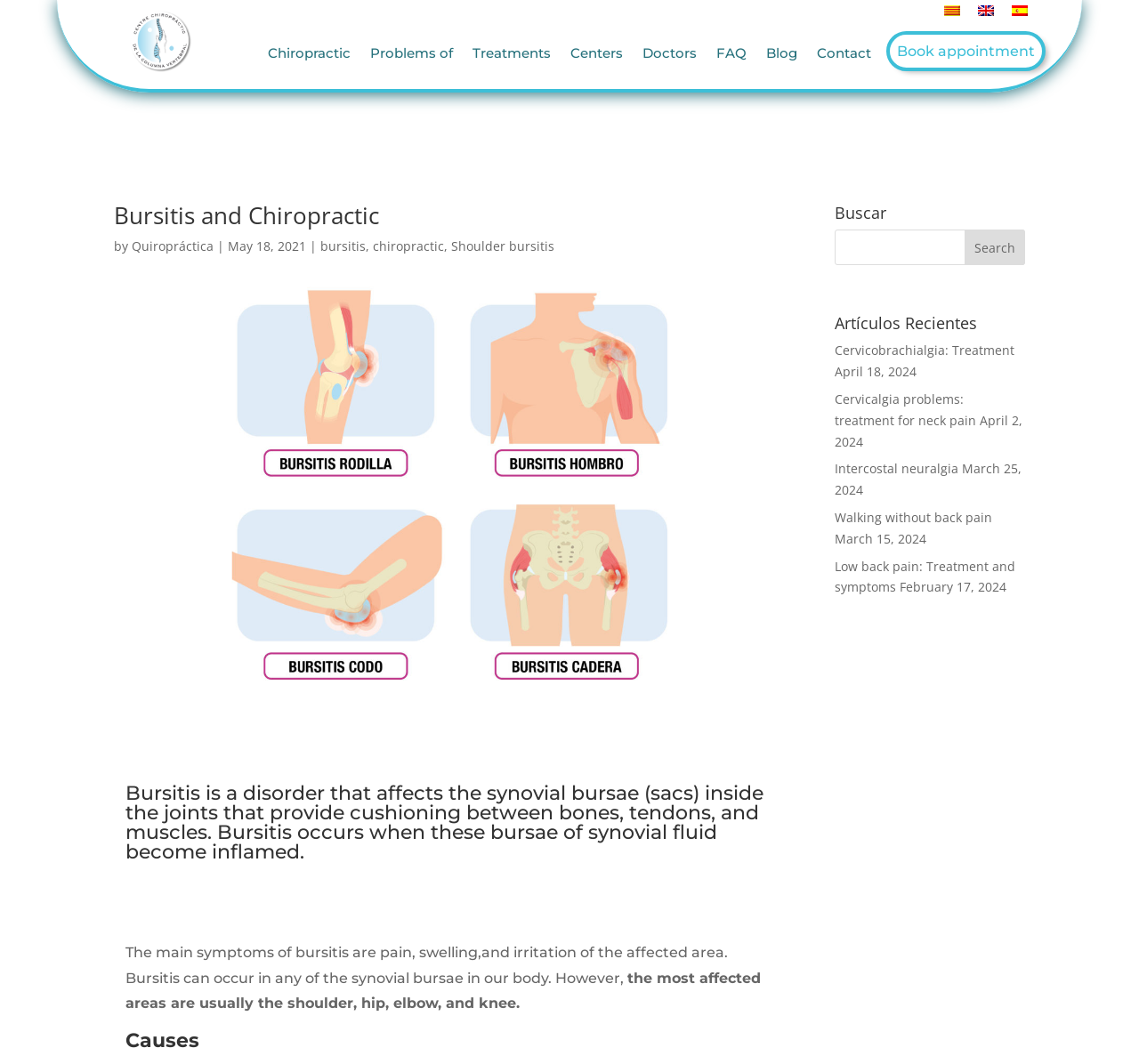Find the bounding box coordinates of the element I should click to carry out the following instruction: "Read about Bursitis and Chiropractic".

[0.1, 0.191, 0.689, 0.222]